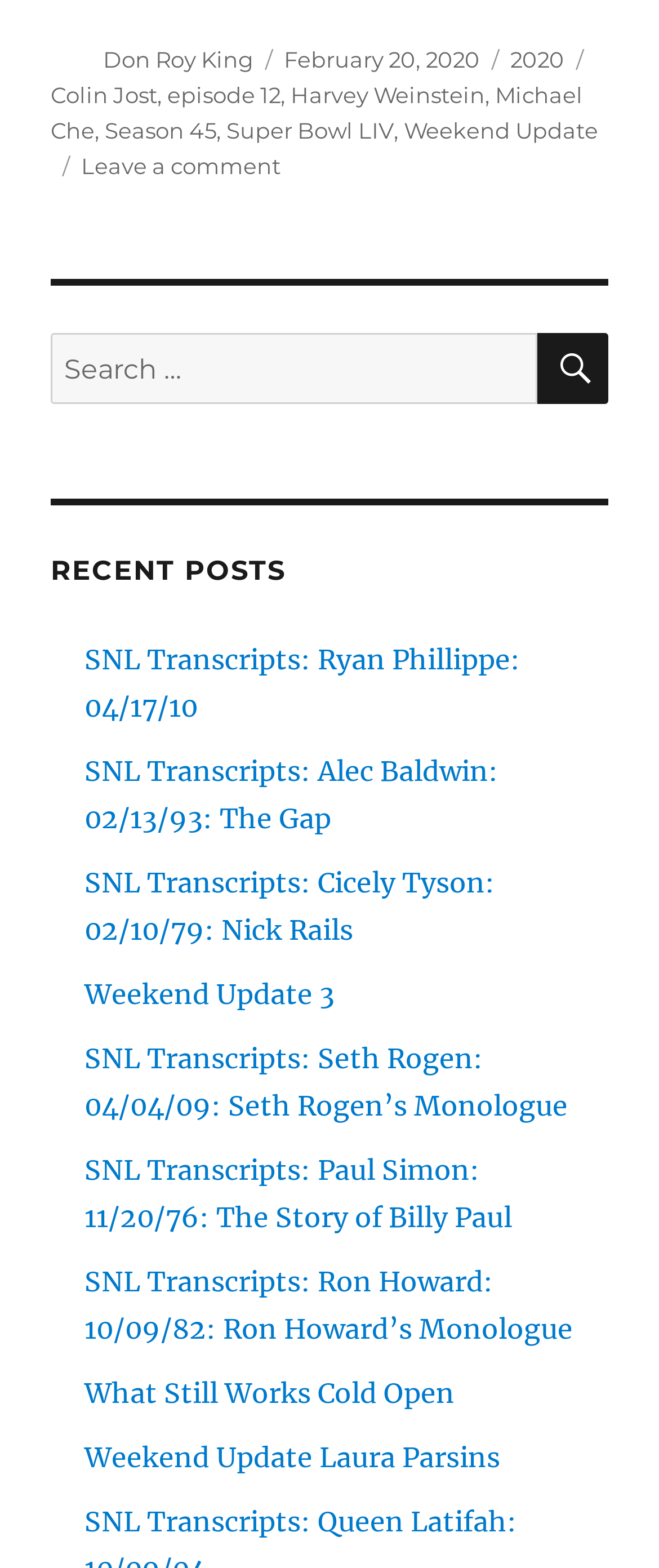Determine the bounding box coordinates of the region to click in order to accomplish the following instruction: "Visit the author's page". Provide the coordinates as four float numbers between 0 and 1, specifically [left, top, right, bottom].

[0.156, 0.029, 0.385, 0.046]